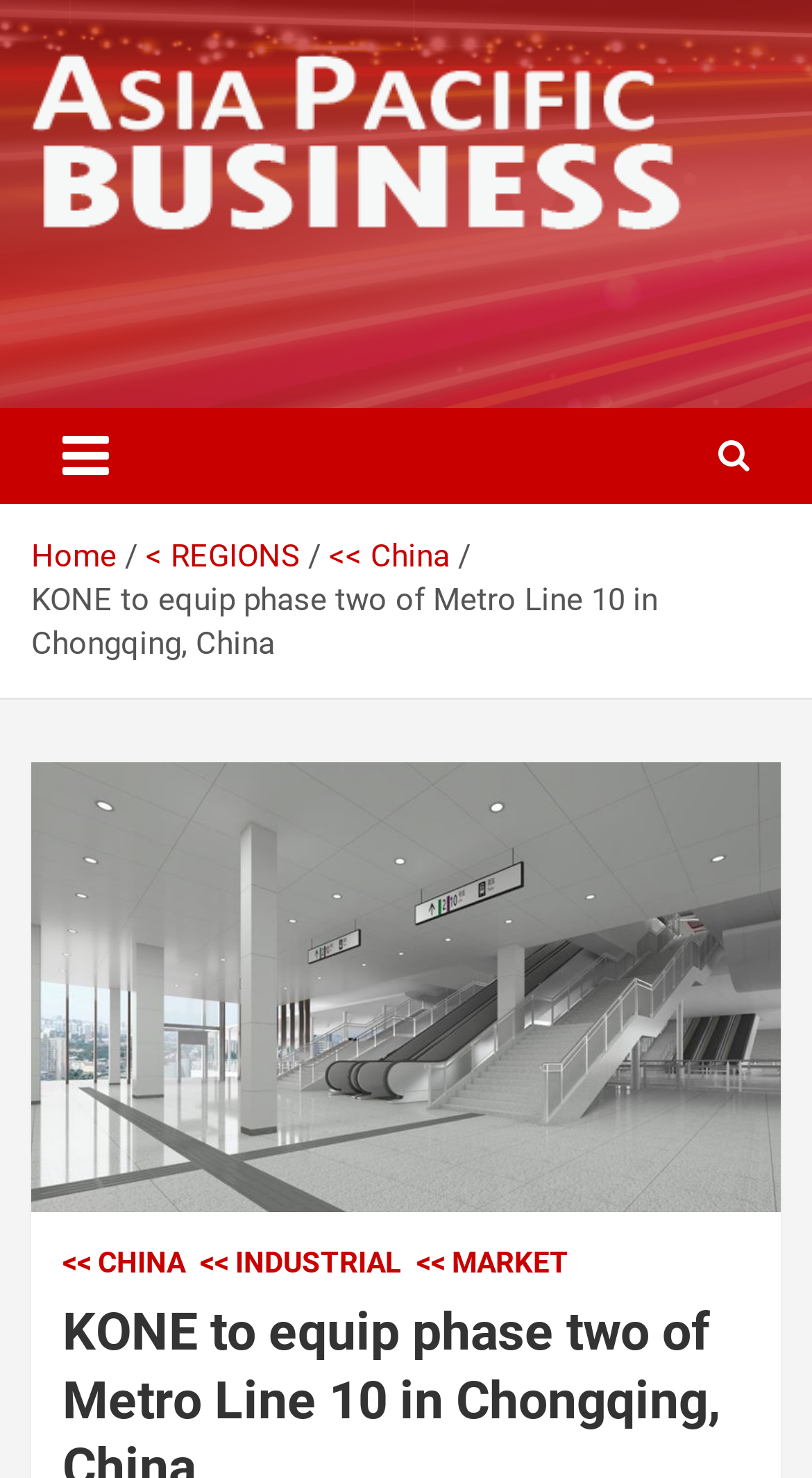Identify the coordinates of the bounding box for the element described below: "Asia Pacific Business". Return the coordinates as four float numbers between 0 and 1: [left, top, right, bottom].

[0.038, 0.179, 0.777, 0.228]